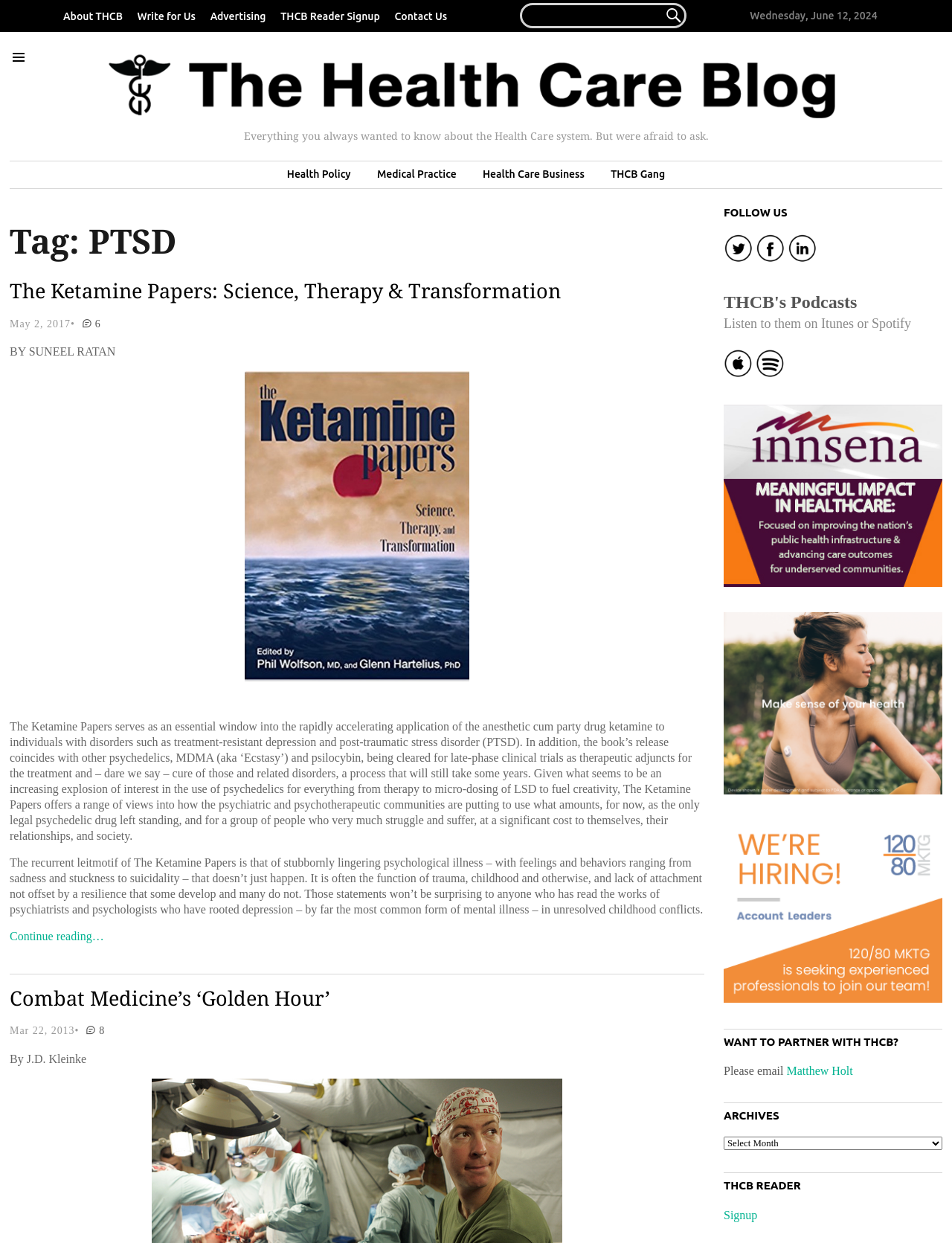Please identify the bounding box coordinates of the element's region that should be clicked to execute the following instruction: "Search for something". The bounding box coordinates must be four float numbers between 0 and 1, i.e., [left, top, right, bottom].

[0.479, 0.002, 0.721, 0.023]